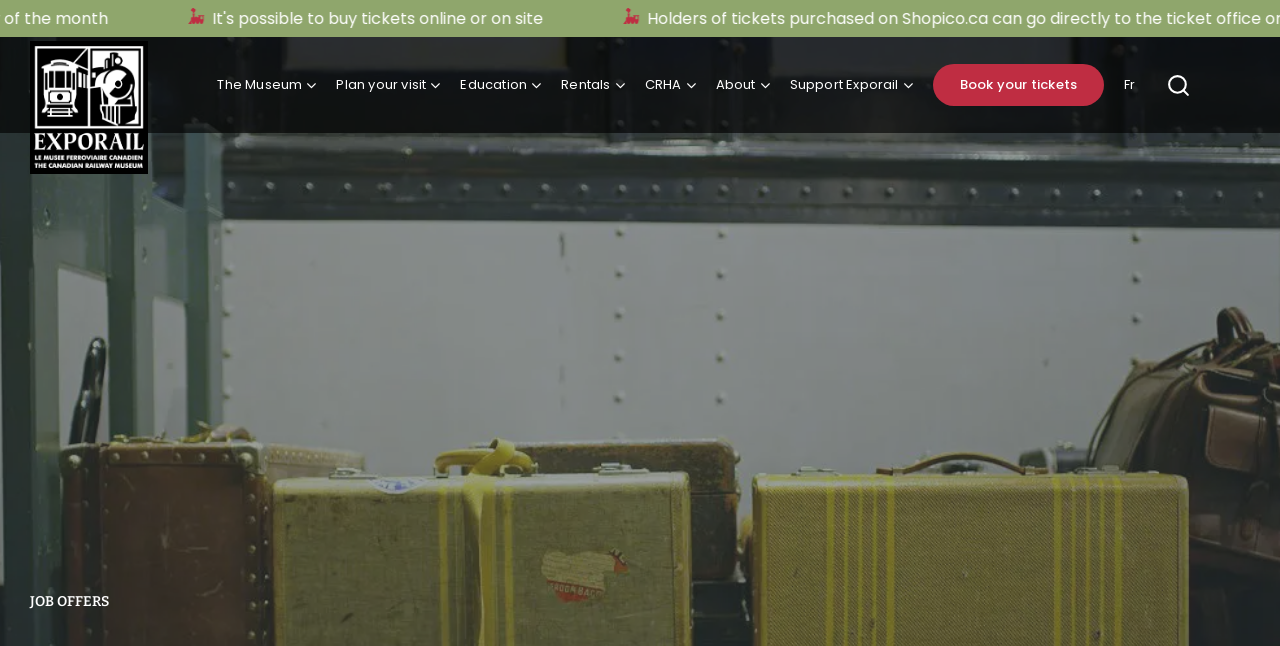What is the category of job offers on the webpage?
Based on the screenshot, respond with a single word or phrase.

Museum-related